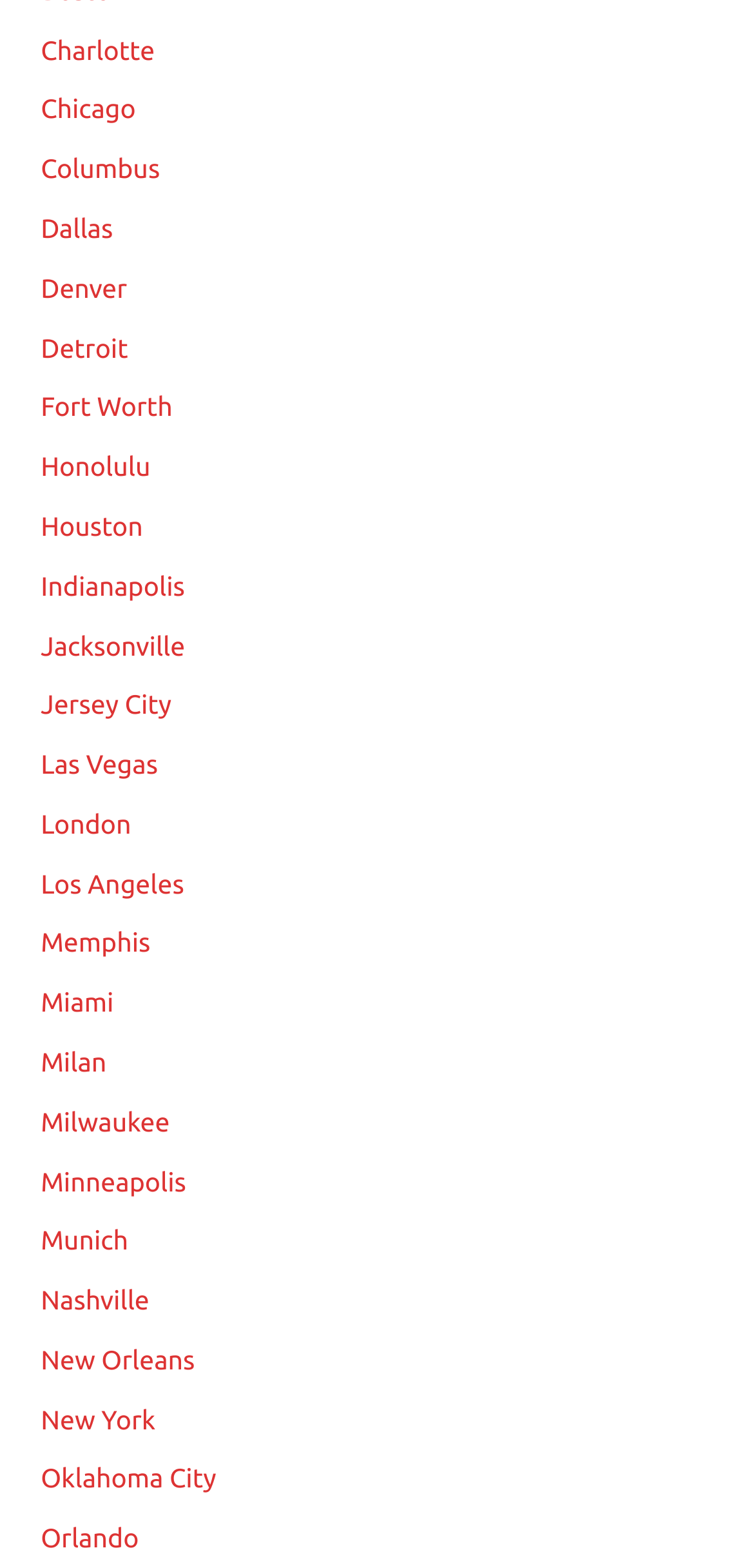Find the bounding box coordinates for the area that should be clicked to accomplish the instruction: "visit Chicago".

[0.054, 0.06, 0.18, 0.08]